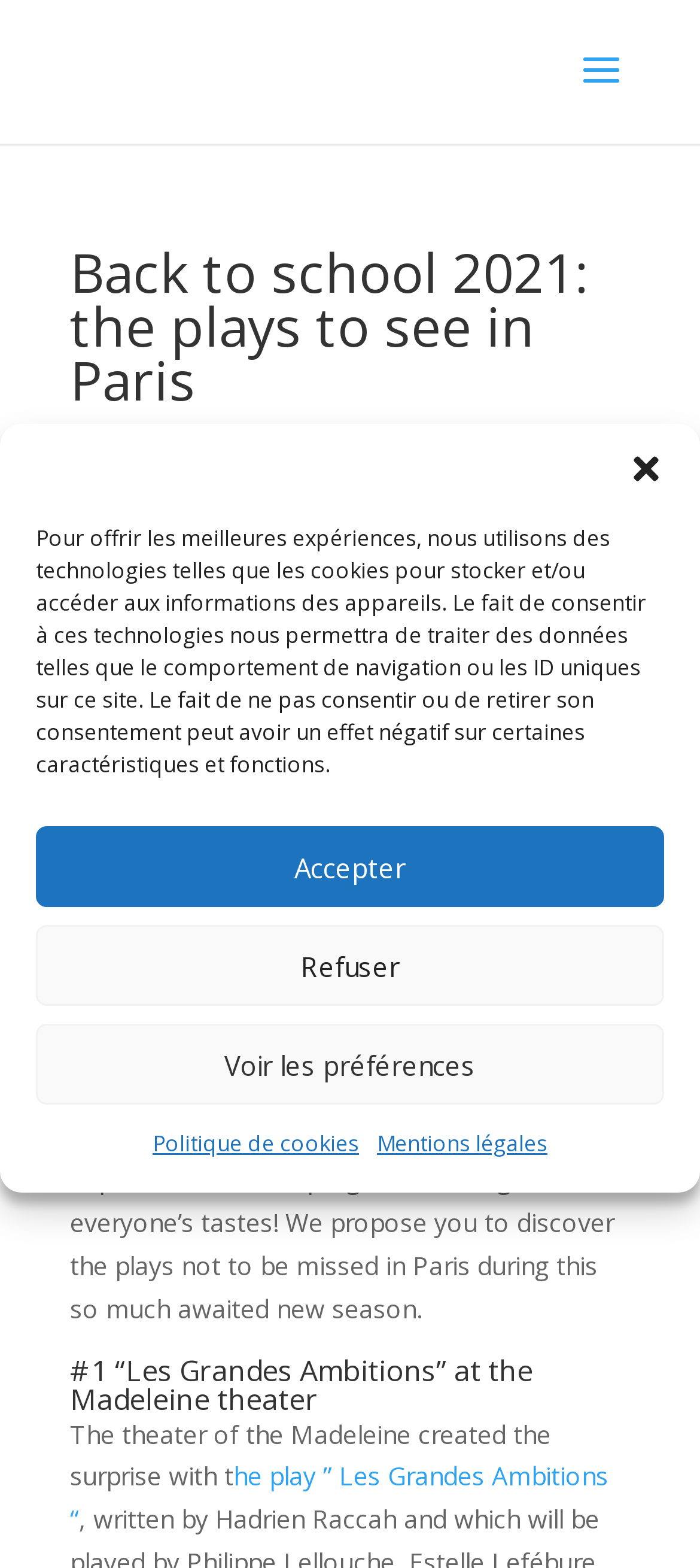Identify the bounding box of the UI element that matches this description: "Artiste".

[0.149, 0.274, 0.256, 0.296]